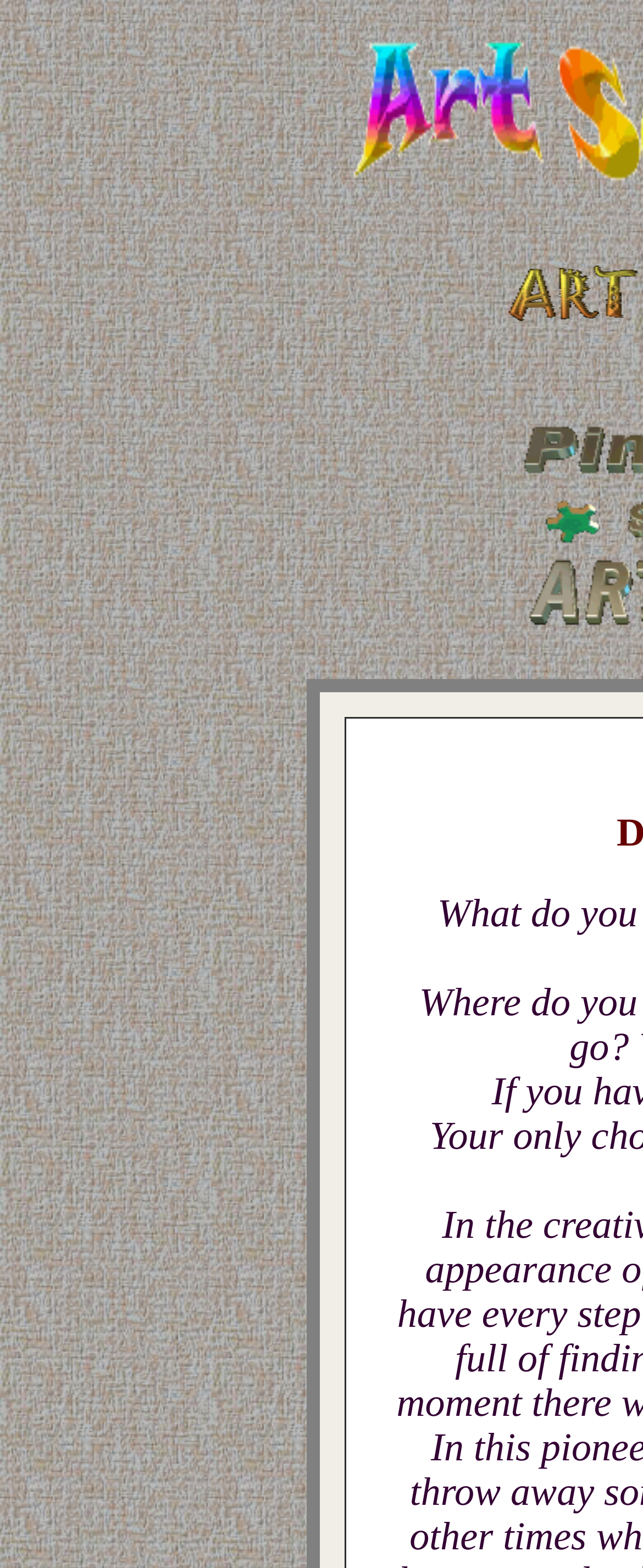Can you find and provide the main heading text of this webpage?

Creativity Features
Discovery & Invention